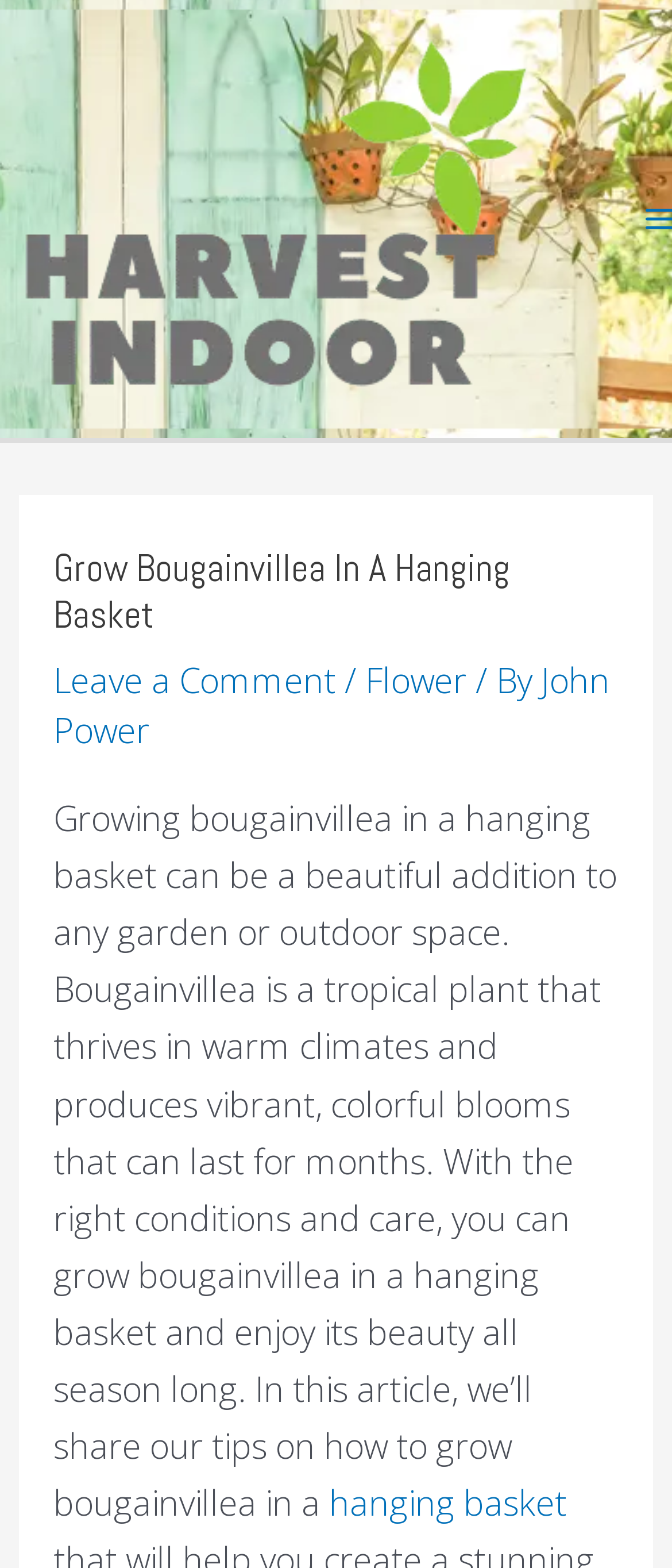What is the purpose of the article?
Please use the image to provide a one-word or short phrase answer.

To share tips on growing bougainvillea